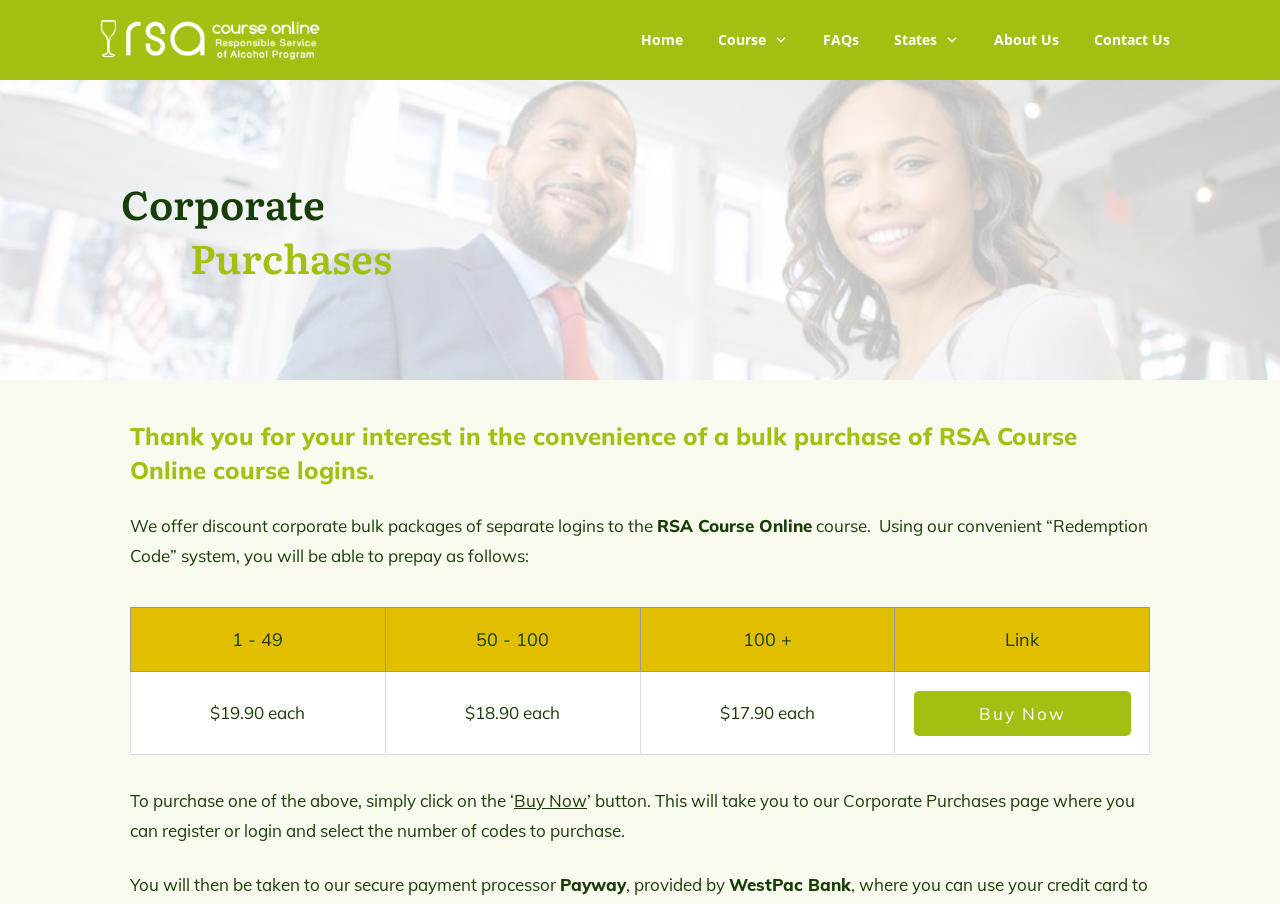What is the purpose of the RSA Corporate page?
Please answer using one word or phrase, based on the screenshot.

RSA Course Online bulk purchase